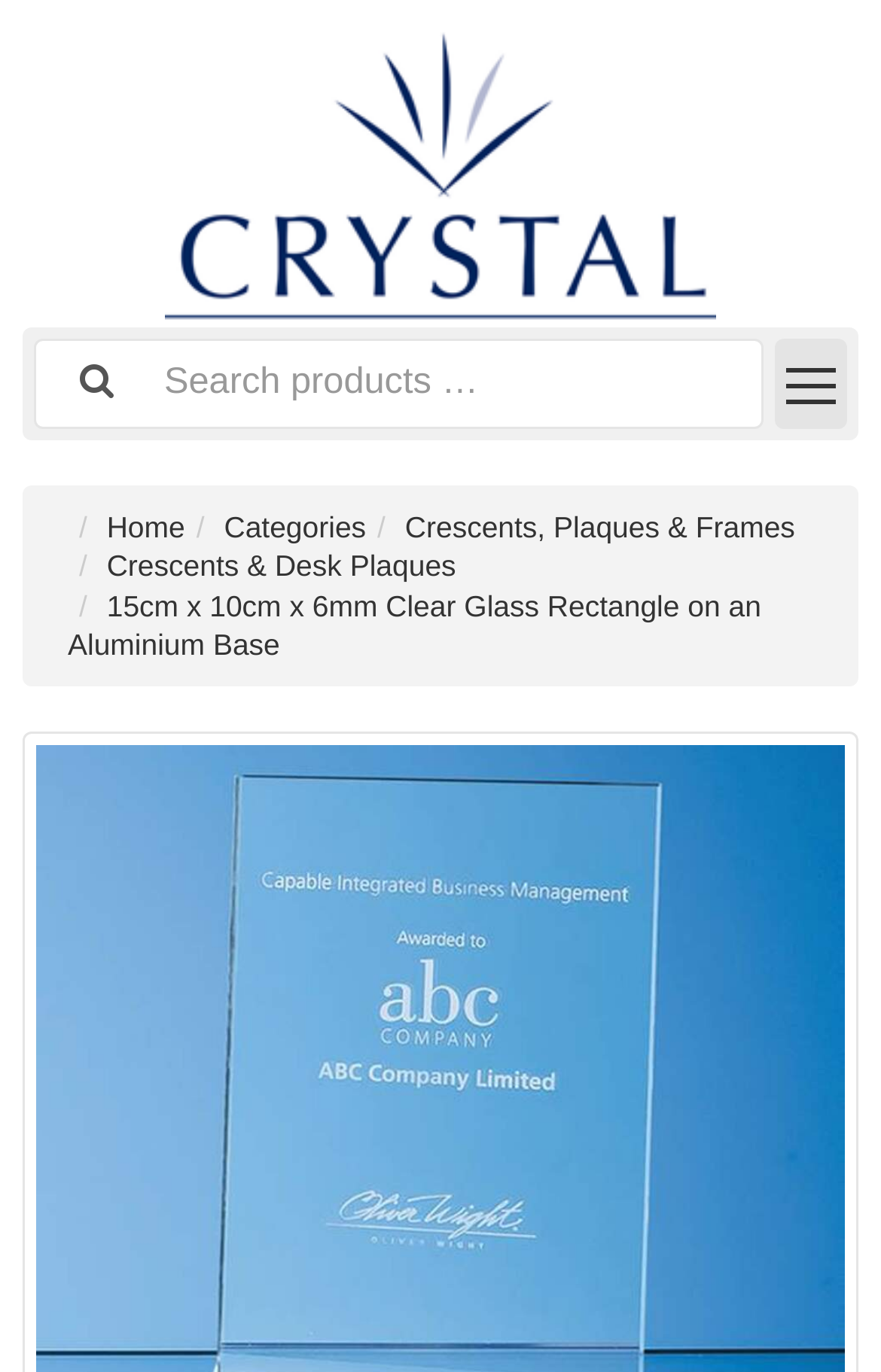Determine the bounding box coordinates for the UI element described. Format the coordinates as (top-left x, top-left y, bottom-right x, bottom-right y) and ensure all values are between 0 and 1. Element description: Categories

[0.254, 0.372, 0.415, 0.396]